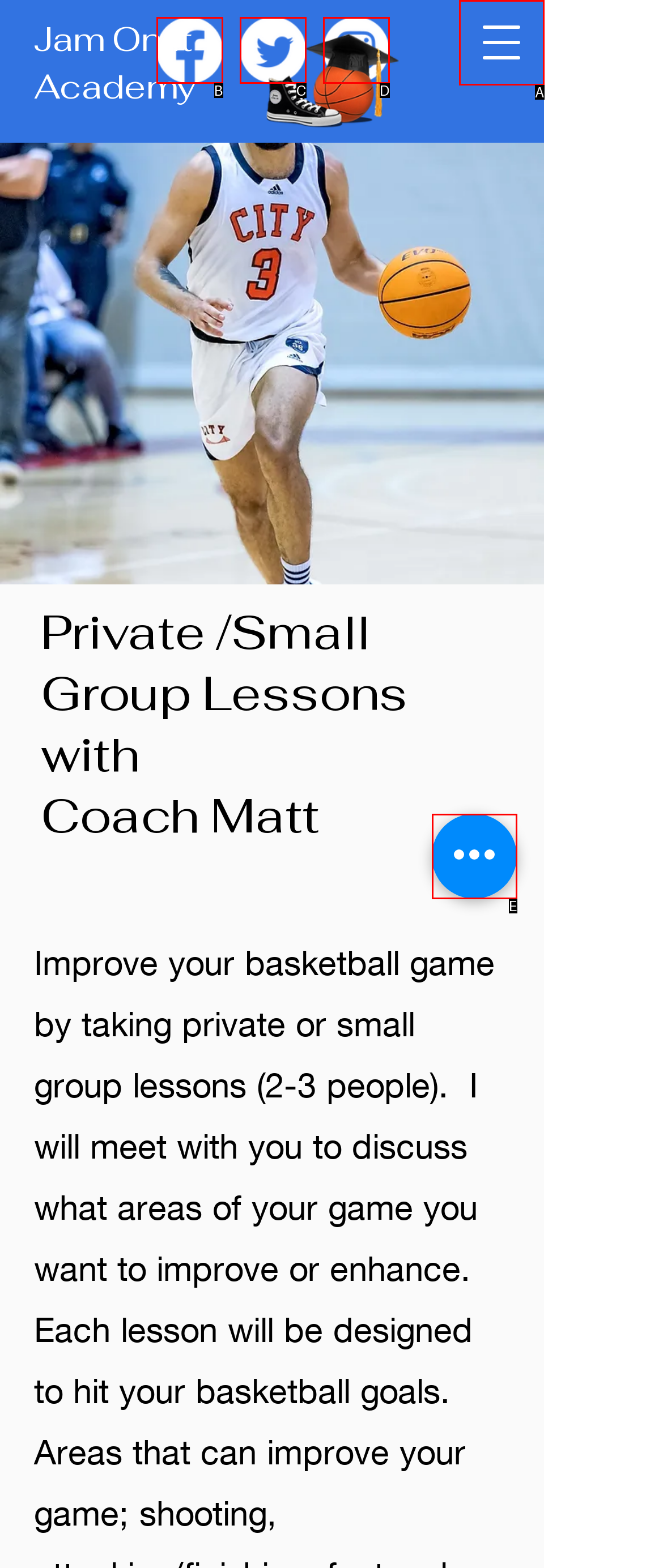Choose the option that matches the following description: aria-label="Quick actions"
Answer with the letter of the correct option.

E